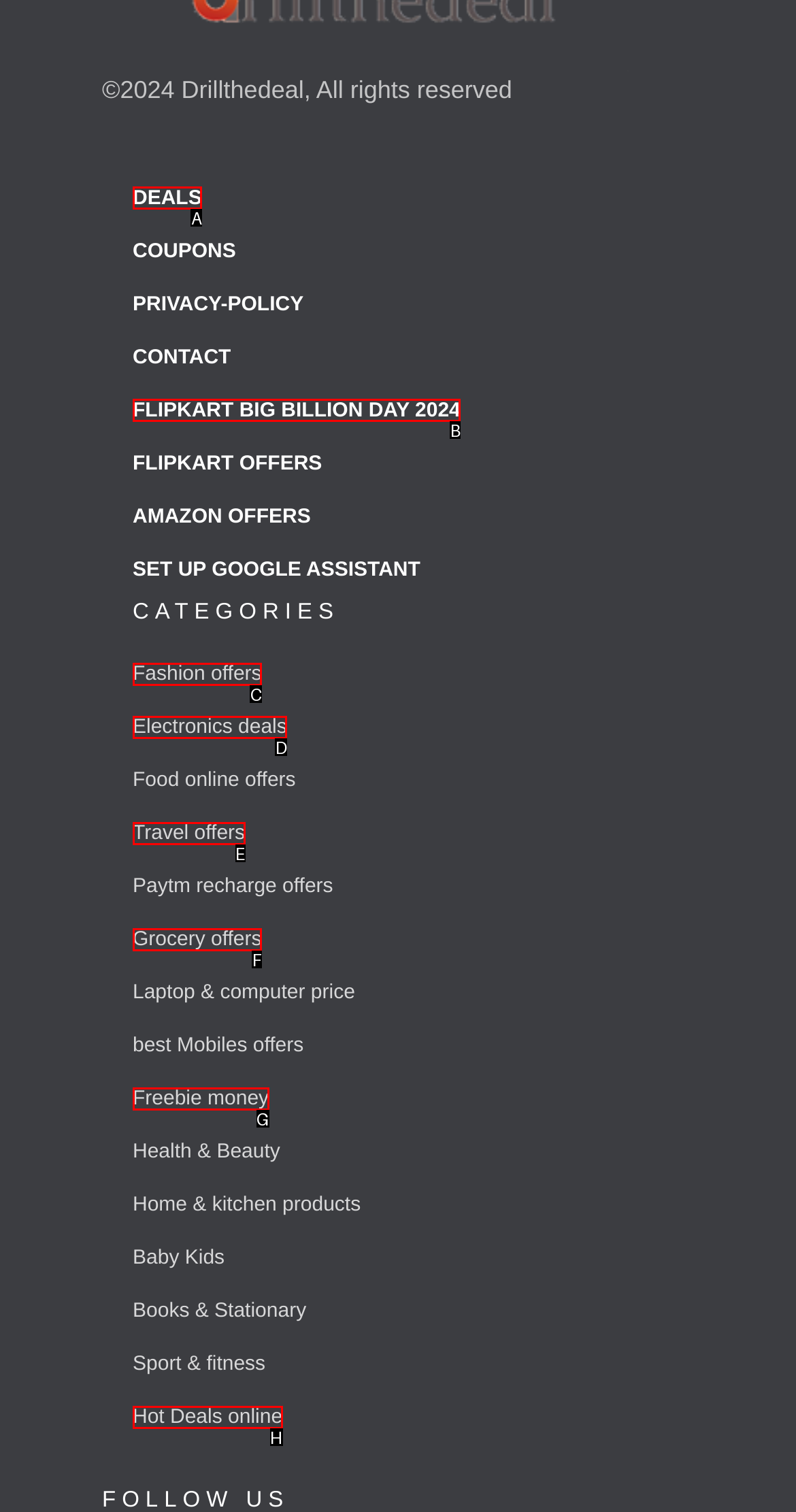From the given choices, indicate the option that best matches: Flipkart big billion day 2024
State the letter of the chosen option directly.

B